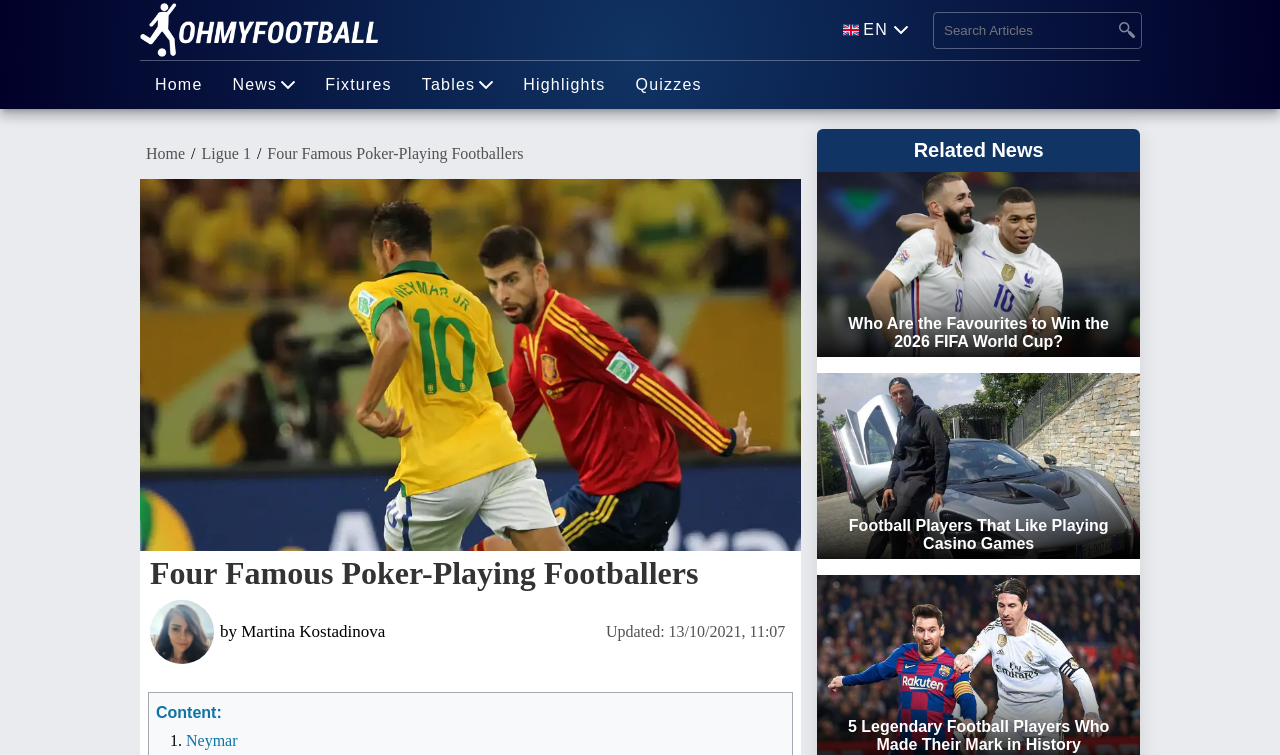Find the bounding box coordinates of the element I should click to carry out the following instruction: "Check the fixtures".

[0.242, 0.081, 0.318, 0.144]